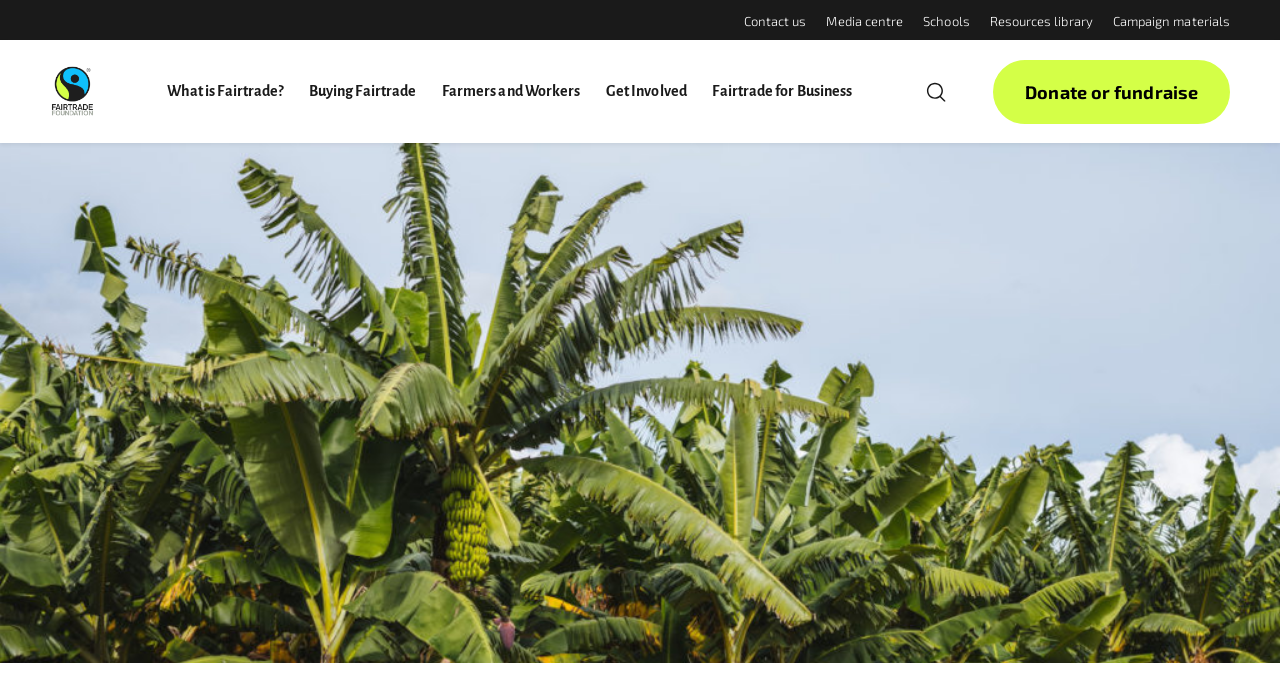Please mark the bounding box coordinates of the area that should be clicked to carry out the instruction: "Click Contact us".

[0.581, 0.018, 0.63, 0.041]